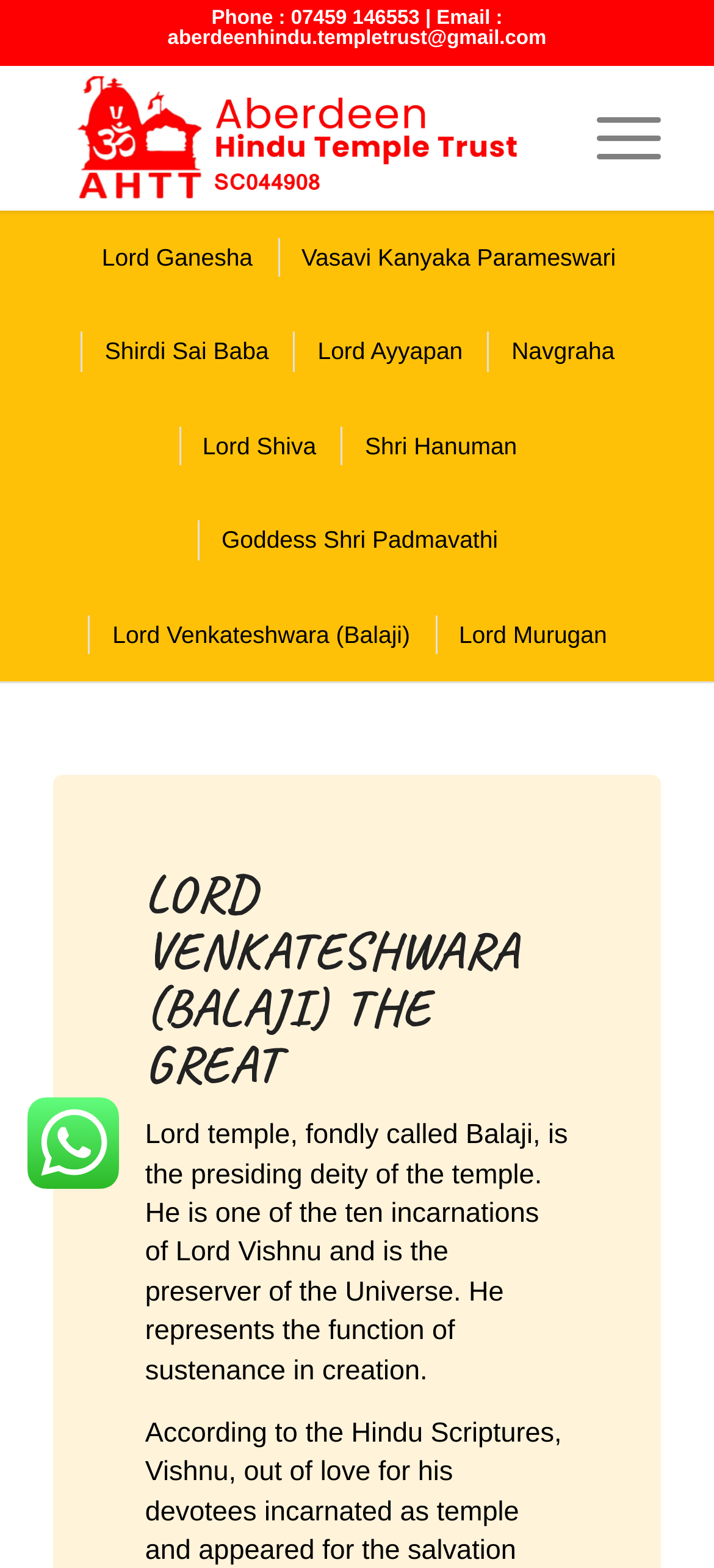Can you specify the bounding box coordinates of the area that needs to be clicked to fulfill the following instruction: "Read more about Lord Venkateshwara (Balaji)"?

[0.124, 0.392, 0.6, 0.417]